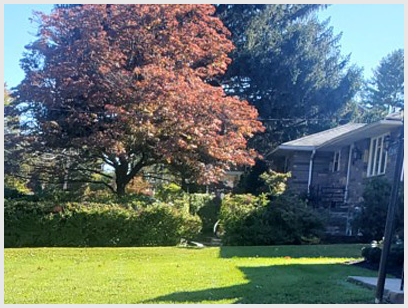What is the goal of the landscape design?
Look at the image and respond with a one-word or short-phrase answer.

To enhance beauty and functionality